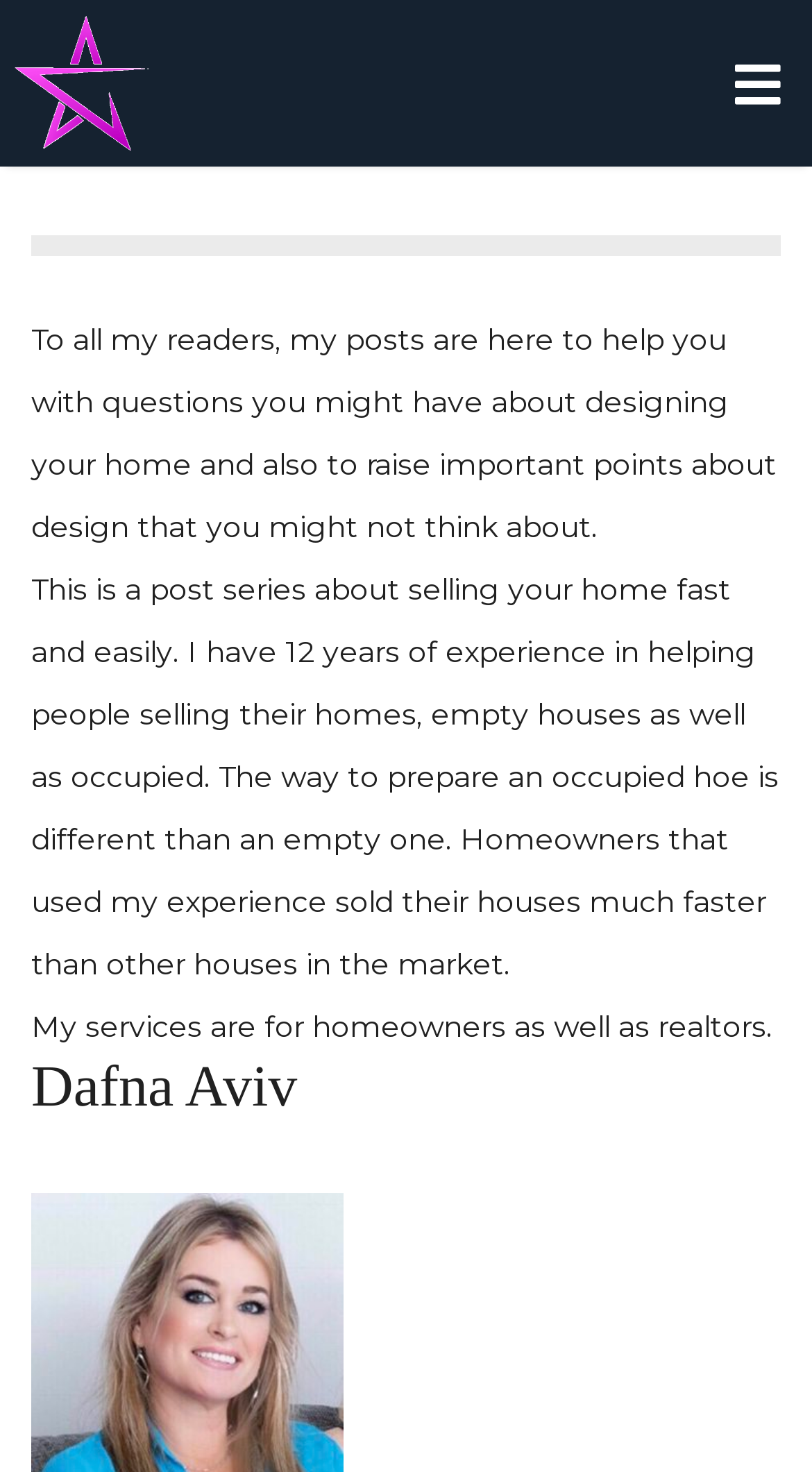Predict the bounding box of the UI element based on the description: "title="Aviv Spark"". The coordinates should be four float numbers between 0 and 1, formatted as [left, top, right, bottom].

[0.0, 0.0, 0.205, 0.113]